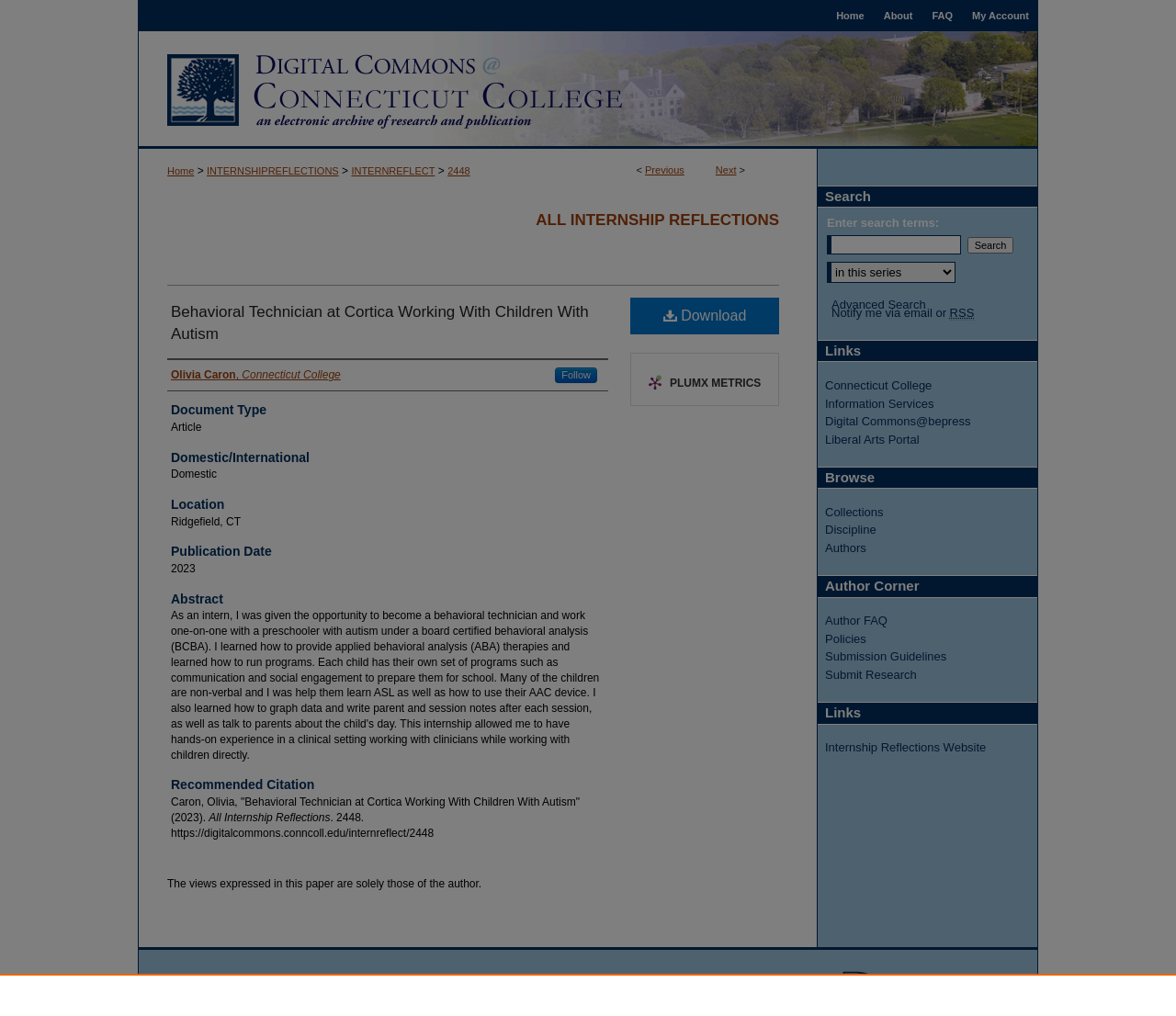What is the publication date of the reflection?
Answer the question with a single word or phrase derived from the image.

2023